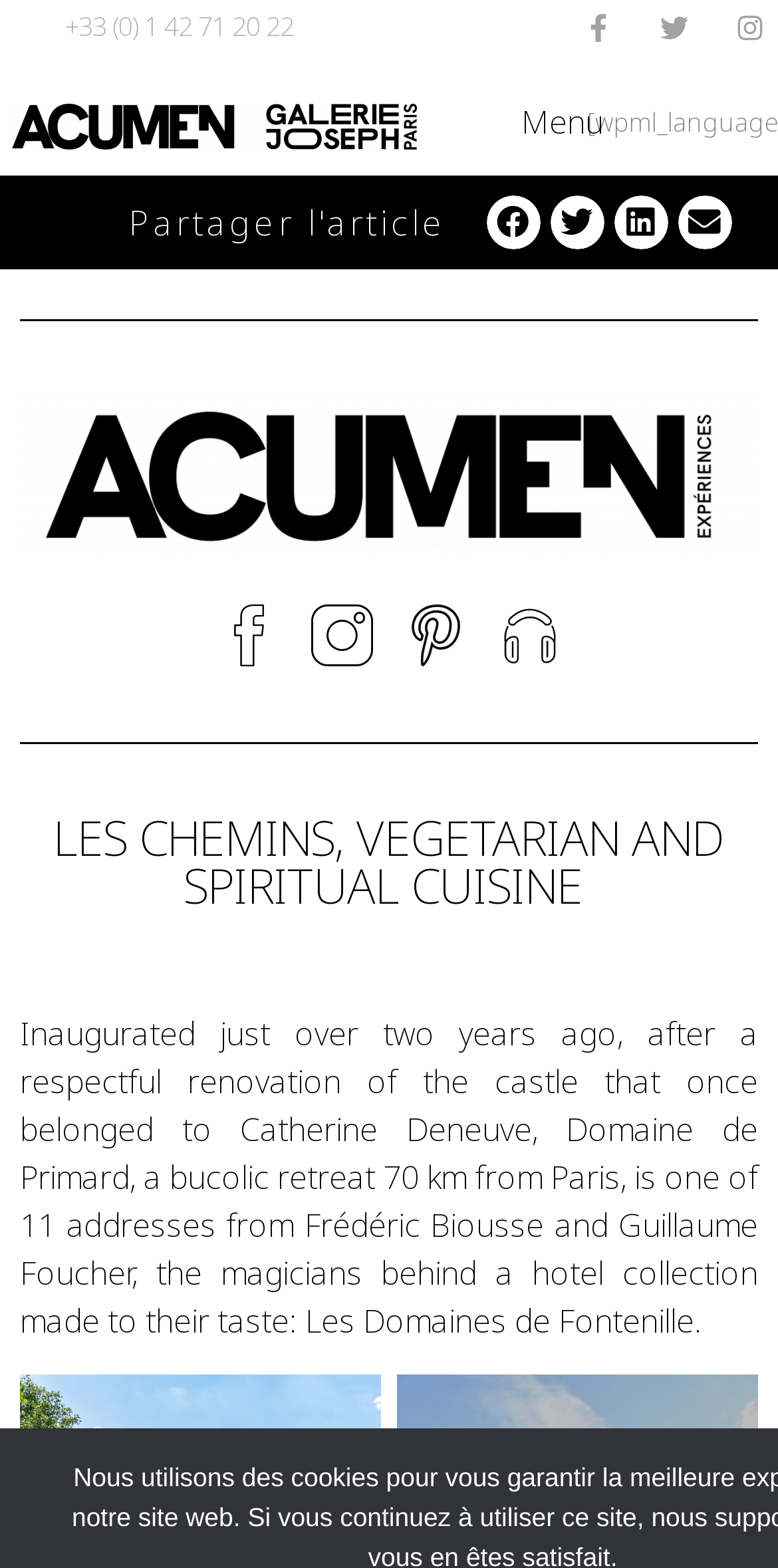Please indicate the bounding box coordinates for the clickable area to complete the following task: "Call the restaurant". The coordinates should be specified as four float numbers between 0 and 1, i.e., [left, top, right, bottom].

[0.07, 0.005, 0.378, 0.03]